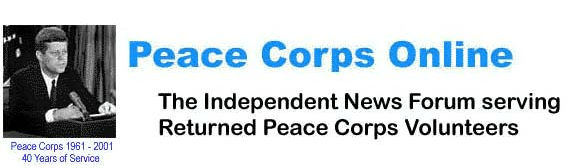What is the purpose of 'Peace Corps Online'?
Please provide a comprehensive and detailed answer to the question.

The tagline 'The Independent News Forum serving Returned Peace Corps Volunteers' highlights the role of 'Peace Corps Online' in providing news and resources to Returned Peace Corps Volunteers.